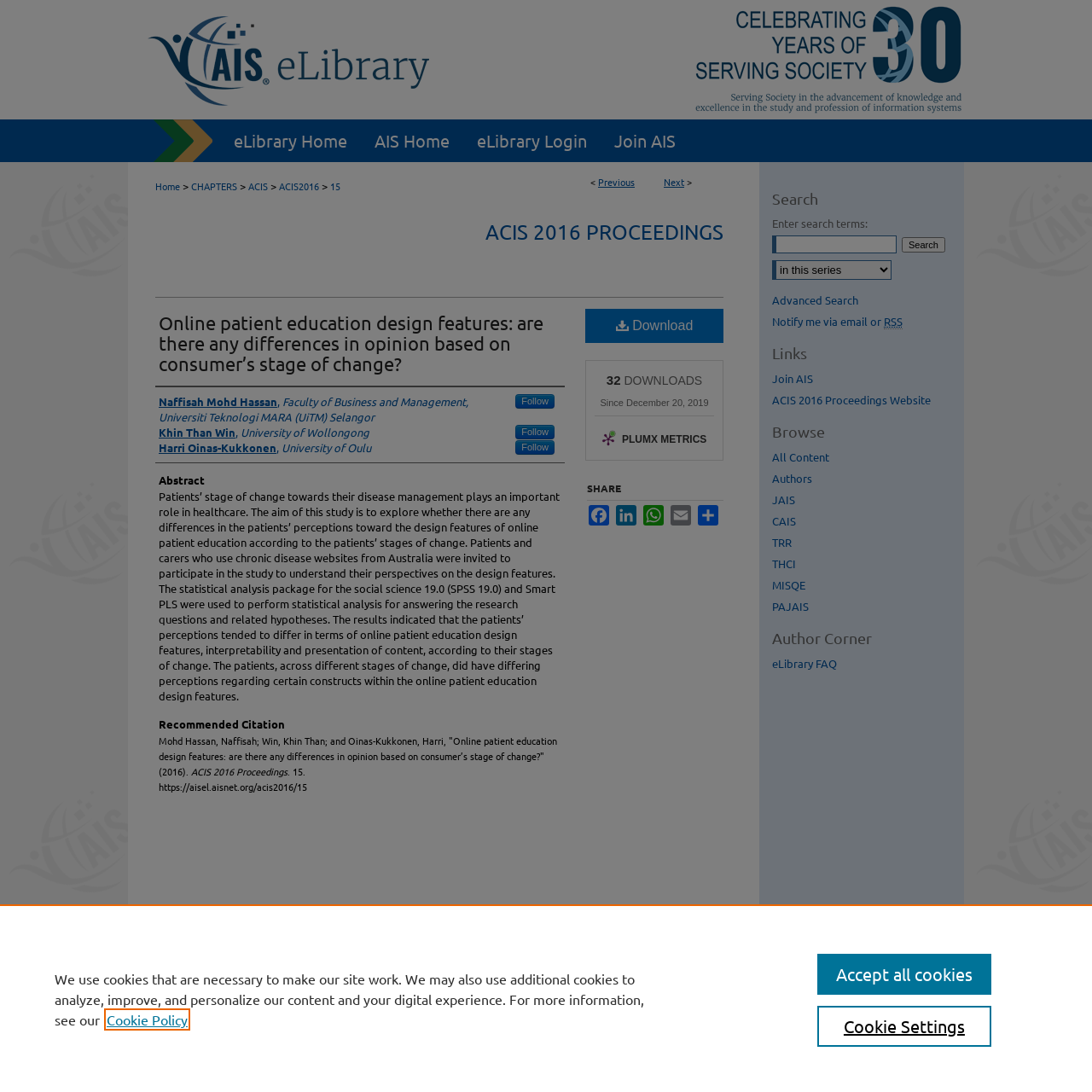Generate a comprehensive description of the webpage content.

This webpage appears to be a research paper or article page, with a focus on online patient education design features and their differences in opinion based on consumer's stage of change. 

At the top of the page, there is a menu link and a navigation bar with several links, including "eLibrary Home", "AIS Home", "eLibrary Login", and "Join AIS". Below this, there is a main content area with a breadcrumb navigation bar that shows the current location as "Home > CHAPTERS > ACIS > ACIS2016 > 15". 

The main content area is divided into several sections. The first section displays the title of the paper, "Online patient education design features: are there any differences in opinion based on consumer’s stage of change?", along with the authors' names, Naffisah Mohd Hassan, Khin Than Win, and Harri Oinas-Kukkonen. 

The next section is the abstract, which summarizes the research paper. It explains that the study aims to explore whether there are any differences in patients' perceptions towards online patient education design features based on their stages of change. 

Following the abstract, there are sections for recommended citation, authors, and a download link for the paper. The page also displays the number of downloads and the date since the paper was last downloaded. 

On the right side of the page, there is a search bar with a label "Enter search terms:" and a button to submit the search query. Below the search bar, there are links to advanced search, notification options, and a section for links to other related websites. 

Further down the page, there are sections for browsing content, including links to all content, authors, and various journals or publications. The page also has an author corner section with a link to an eLibrary FAQ.